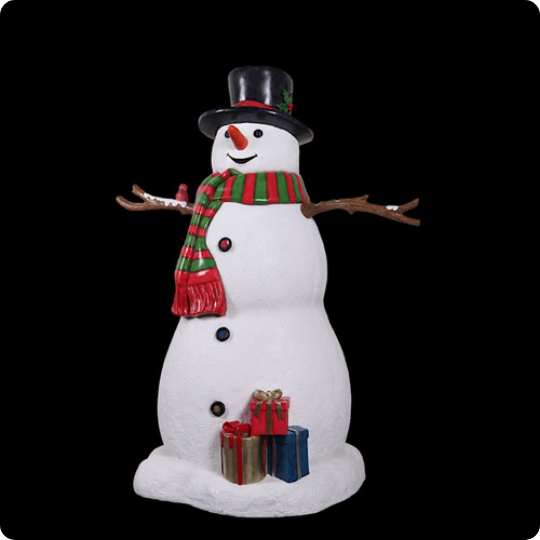Give an in-depth summary of the scene depicted in the image.

The image features a charming resin snowman, cleverly designed for the festive season. Standing tall at 153 cm, this cheerful figure is adorned with a classic black top hat accented by a festive holly decoration. Its vibrant red and green striped scarf adds a pop of color, complementing the snowman's bright orange carrot nose and friendly smile. 

Dressed in a snow-white exterior, the snowman boasts three large black buttons down its front and is equipped with detailed twig-like arms that extend outward, enhancing its welcoming appearance. At the base, it holds three beautifully wrapped presents in festive colors—one red, one gold, and one blue—suggesting a spirit of generosity and celebration. This delightful decoration is perfect for brightening up any holiday setting, and the product is currently available for orders in 2023.